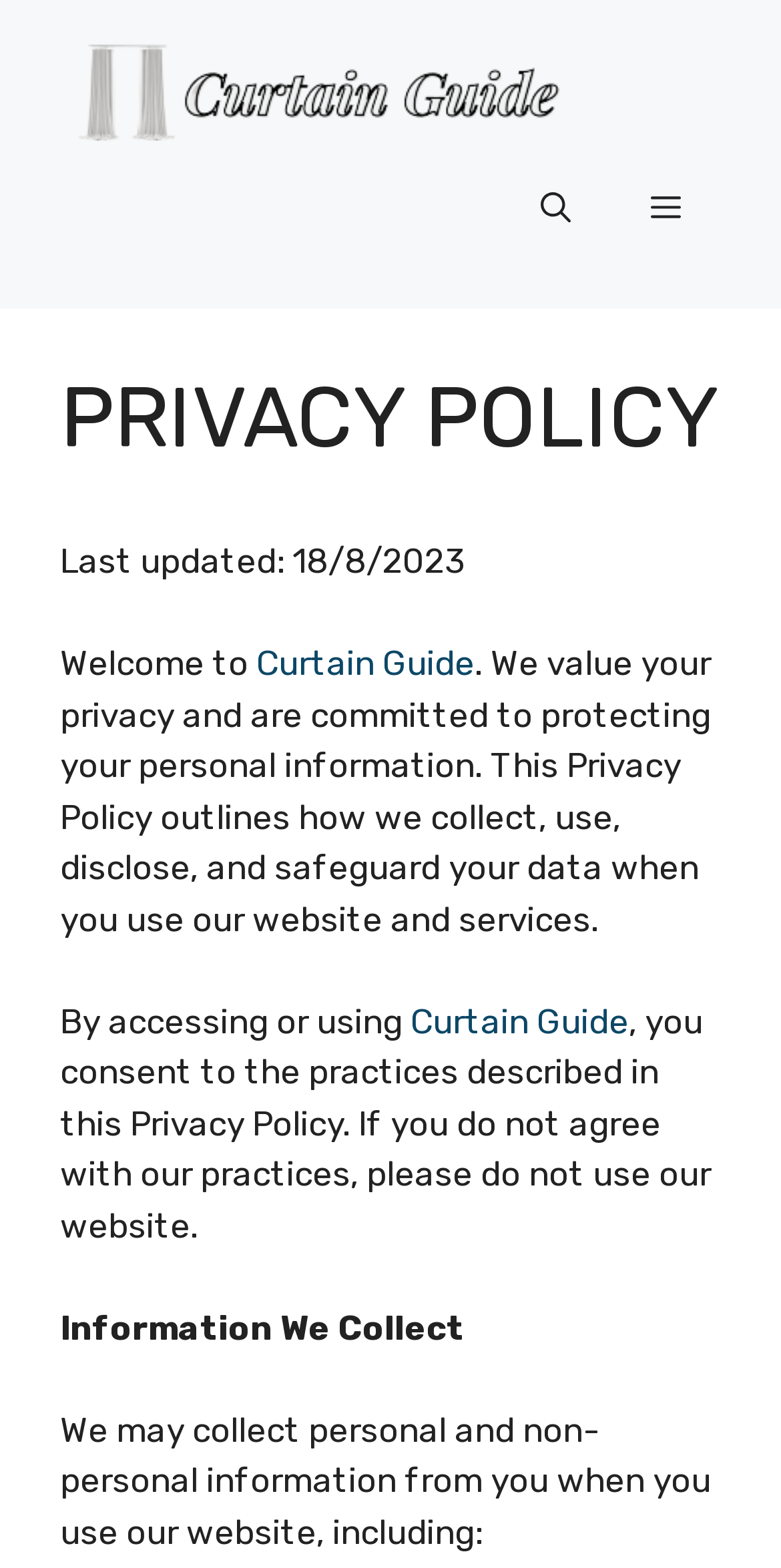Answer briefly with one word or phrase:
What is the purpose of the privacy policy?

To outline data collection and protection practices